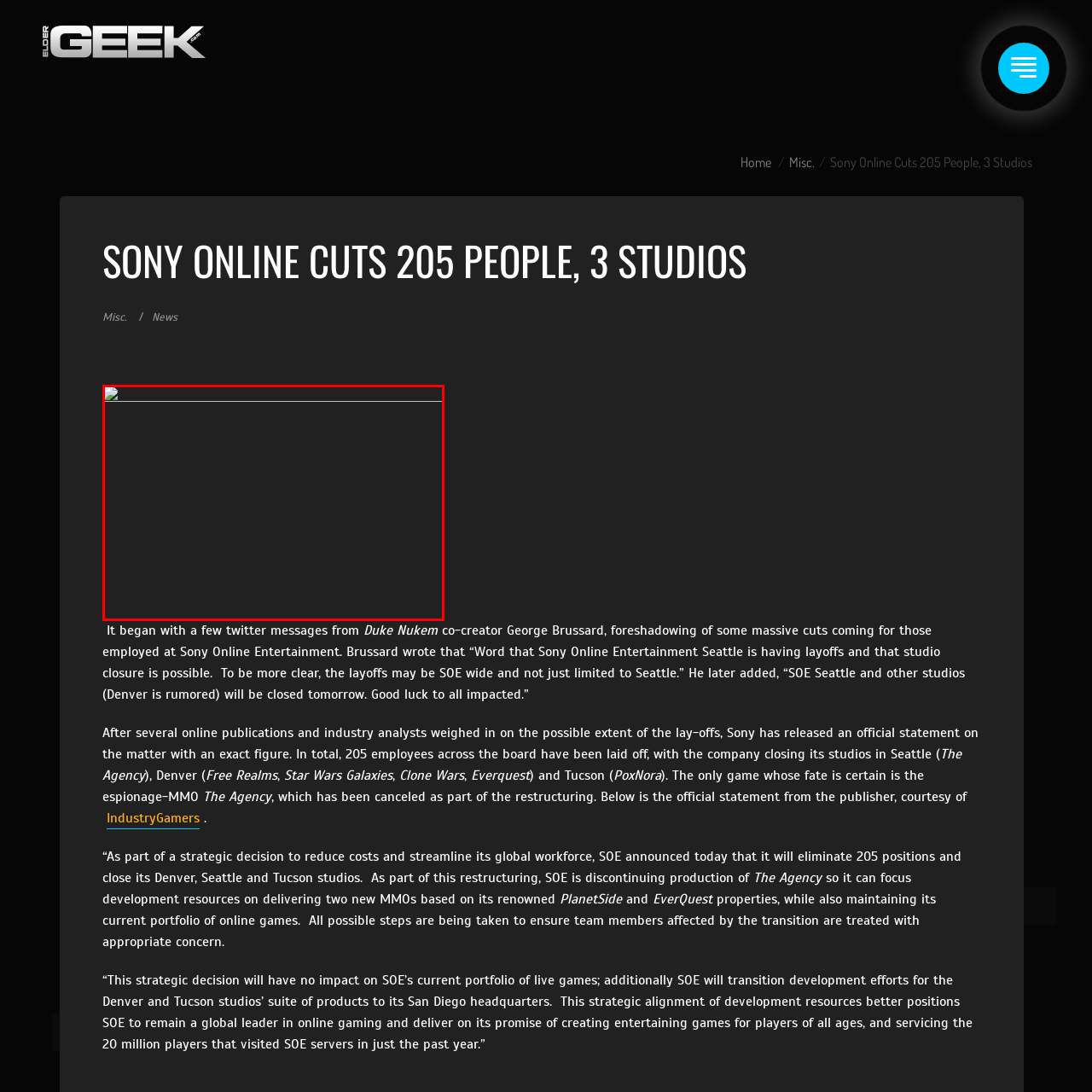Generate a detailed description of the content found inside the red-outlined section of the image.

The image appears to be part of a news article titled "Sony Online Cuts 205 People, 3 Studios" featured on Elder-Geek.com. The article discusses significant layoffs at Sony Online Entertainment, where 205 employees have been affected and multiple studios, including those in Seattle, Denver, and Tucson, are set to close. This restructuring has been prompted by strategic decisions aimed at reducing costs while maintaining the company’s focus on developing new MMORPGs based on popular franchises such as "PlanetSide" and "EverQuest." The accompanying image may visually represent the impact or announcement regarding these layoffs, emphasizing the gravity of the situation within the gaming industry.